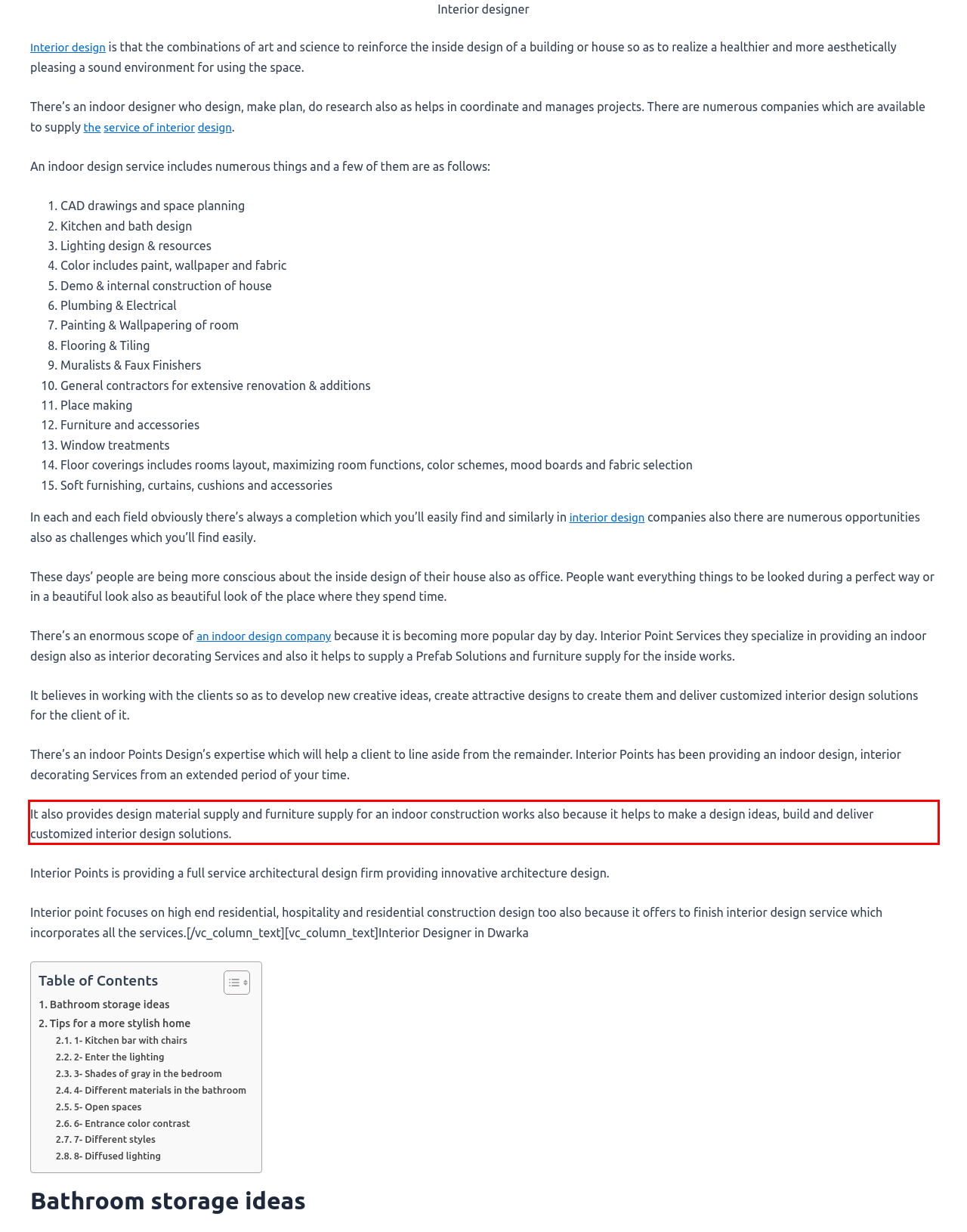Identify and transcribe the text content enclosed by the red bounding box in the given screenshot.

It also provides design material supply and furniture supply for an indoor construction works also because it helps to make a design ideas, build and deliver customized interior design solutions.